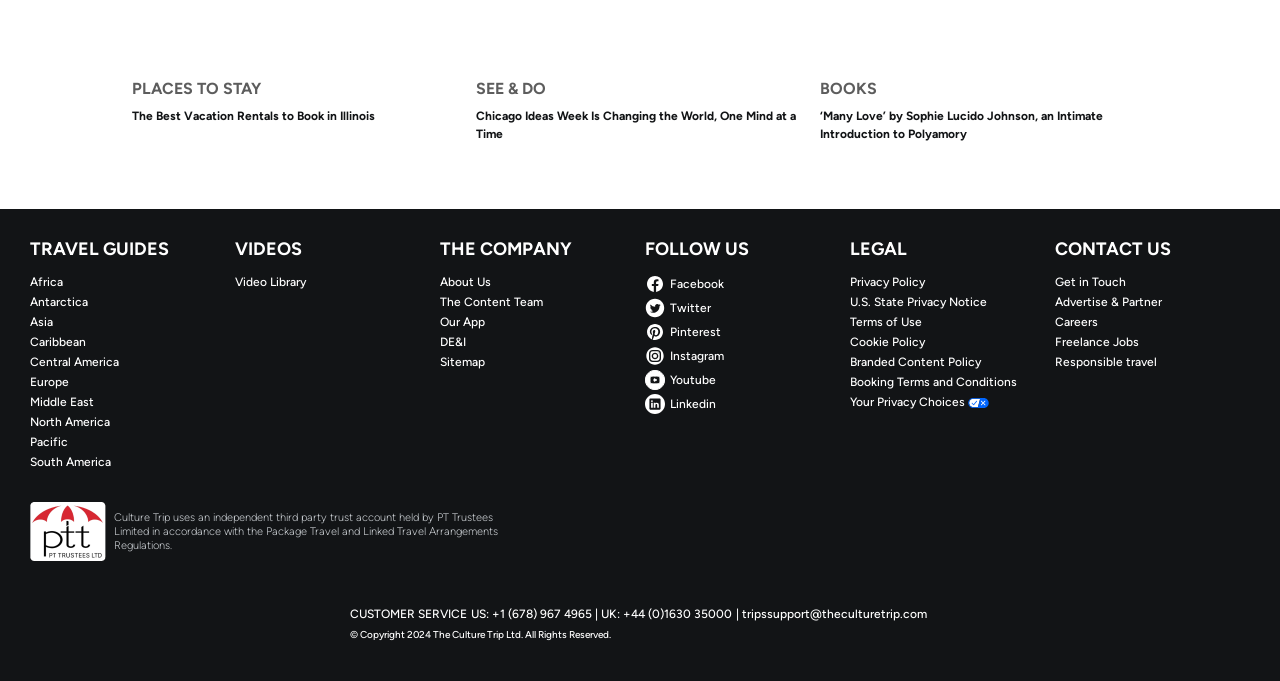Respond to the question below with a concise word or phrase:
What social media platforms can users follow?

Facebook, Twitter, Pinterest, Instagram, Youtube, Linkedin